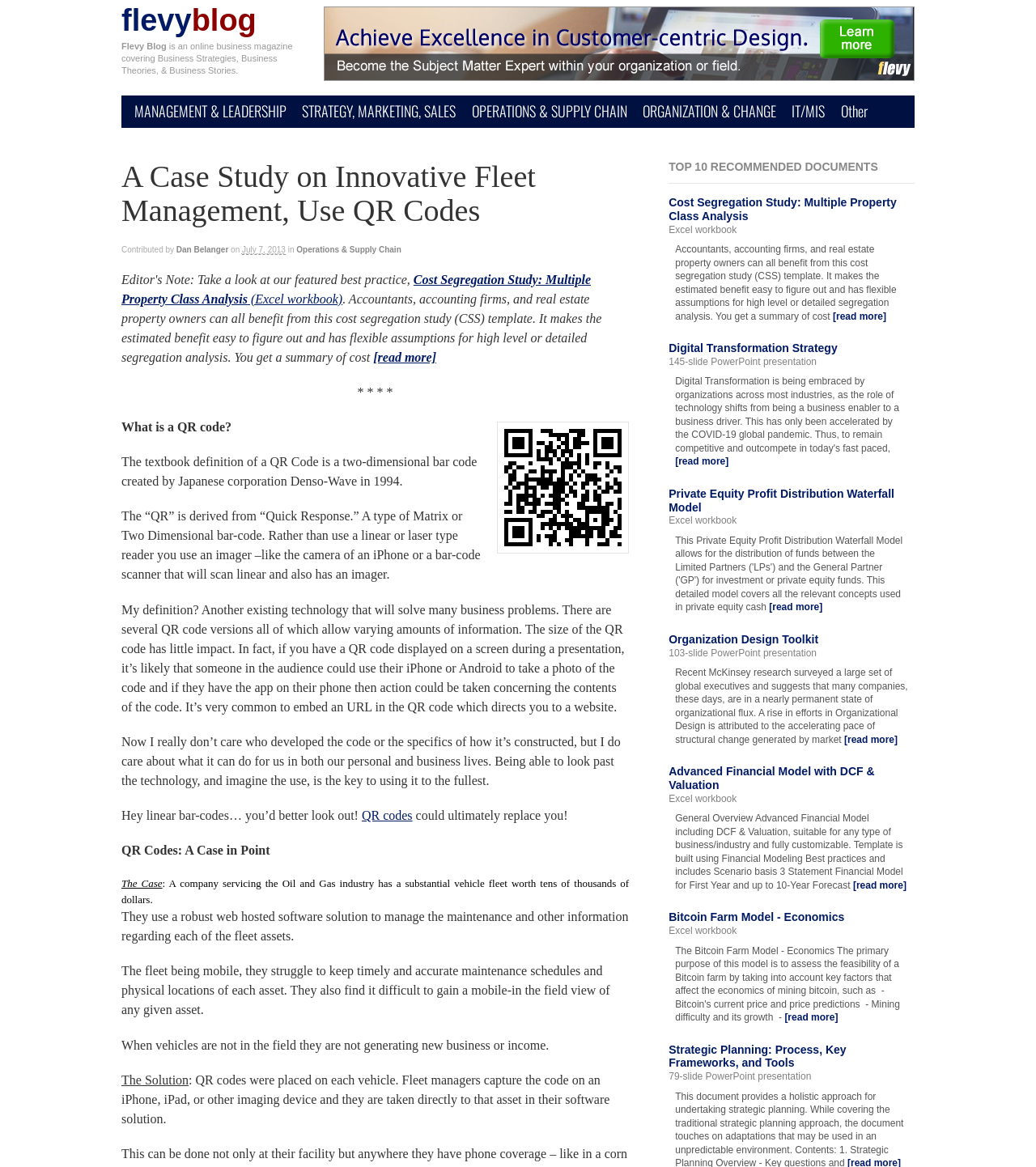Highlight the bounding box coordinates of the region I should click on to meet the following instruction: "Read the article about 'A Case Study on Innovative Fleet Management, Use QR Codes'".

[0.117, 0.137, 0.607, 0.195]